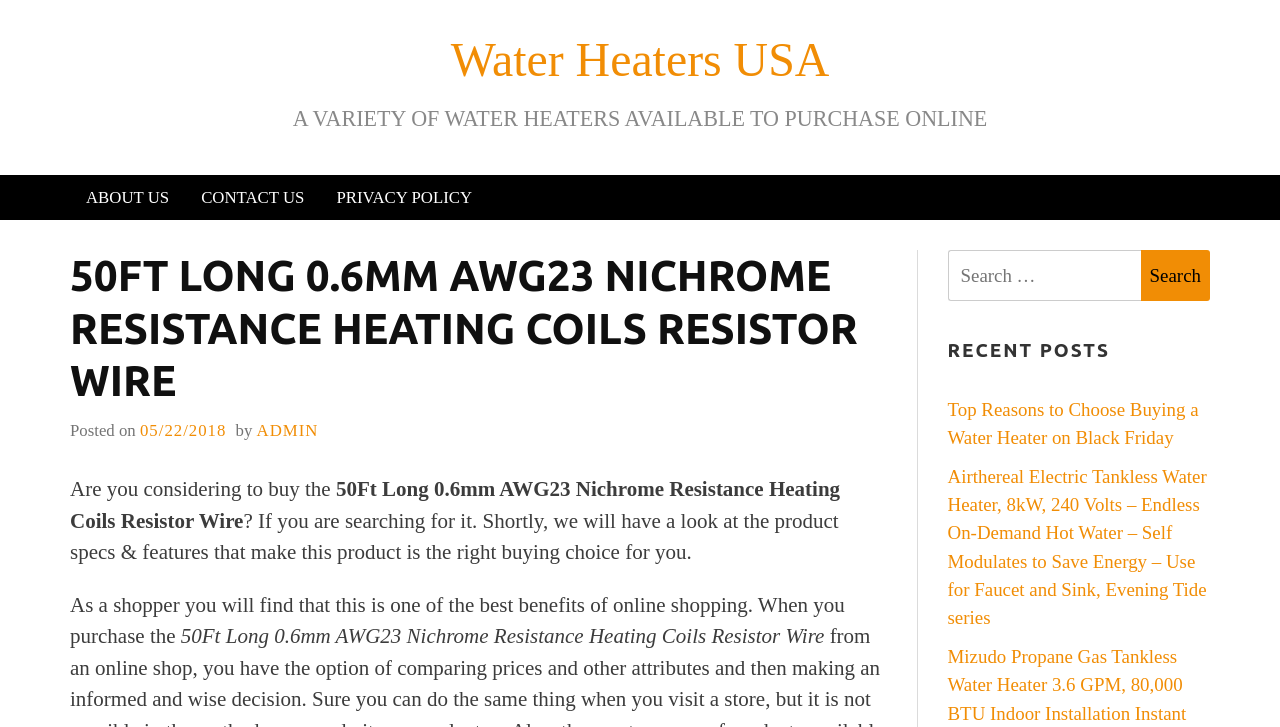Given the webpage screenshot, identify the bounding box of the UI element that matches this description: "Water Heaters USA".

[0.352, 0.045, 0.648, 0.118]